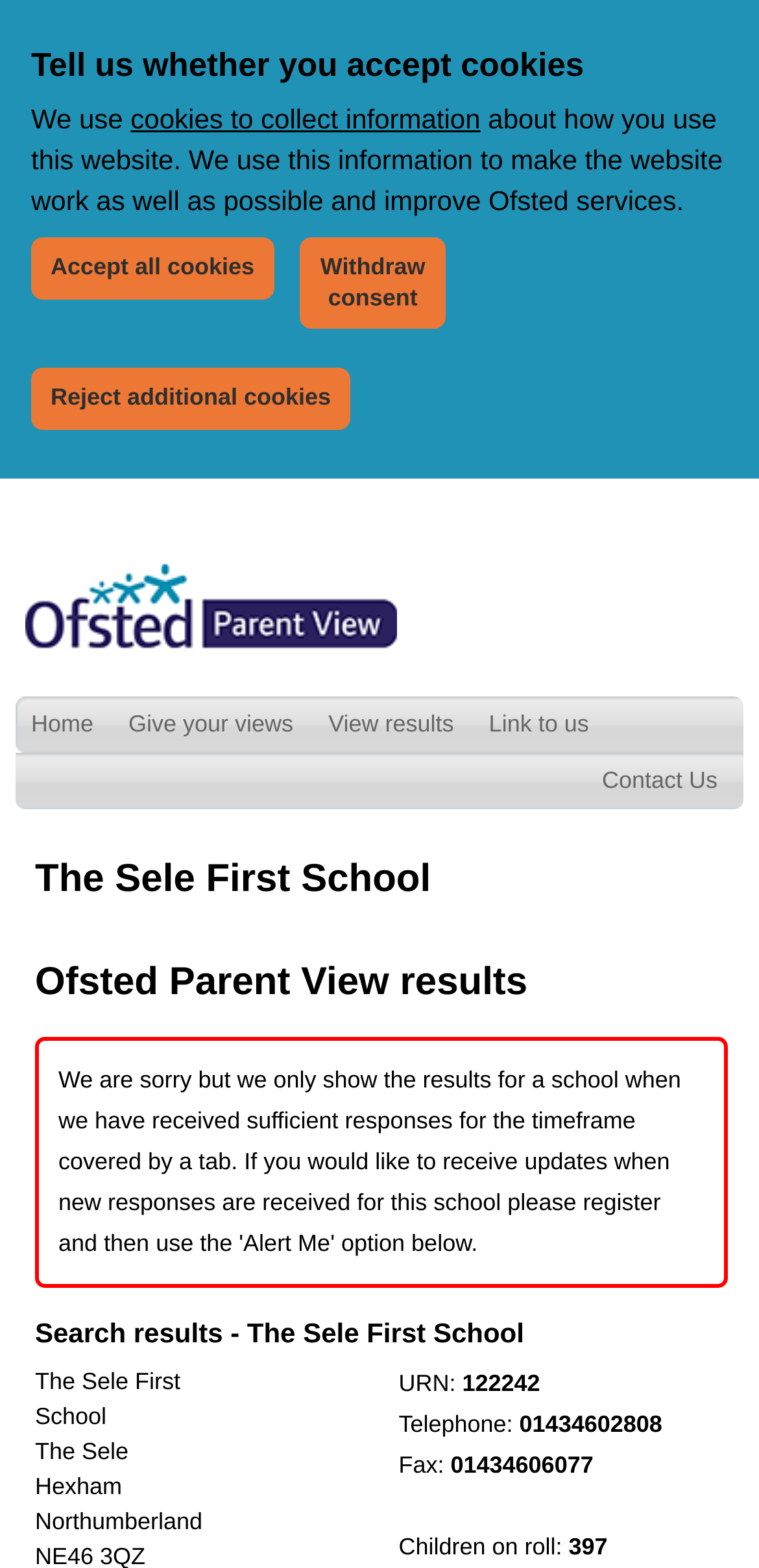Provide a short answer to the following question with just one word or phrase: How many children are on roll?

397